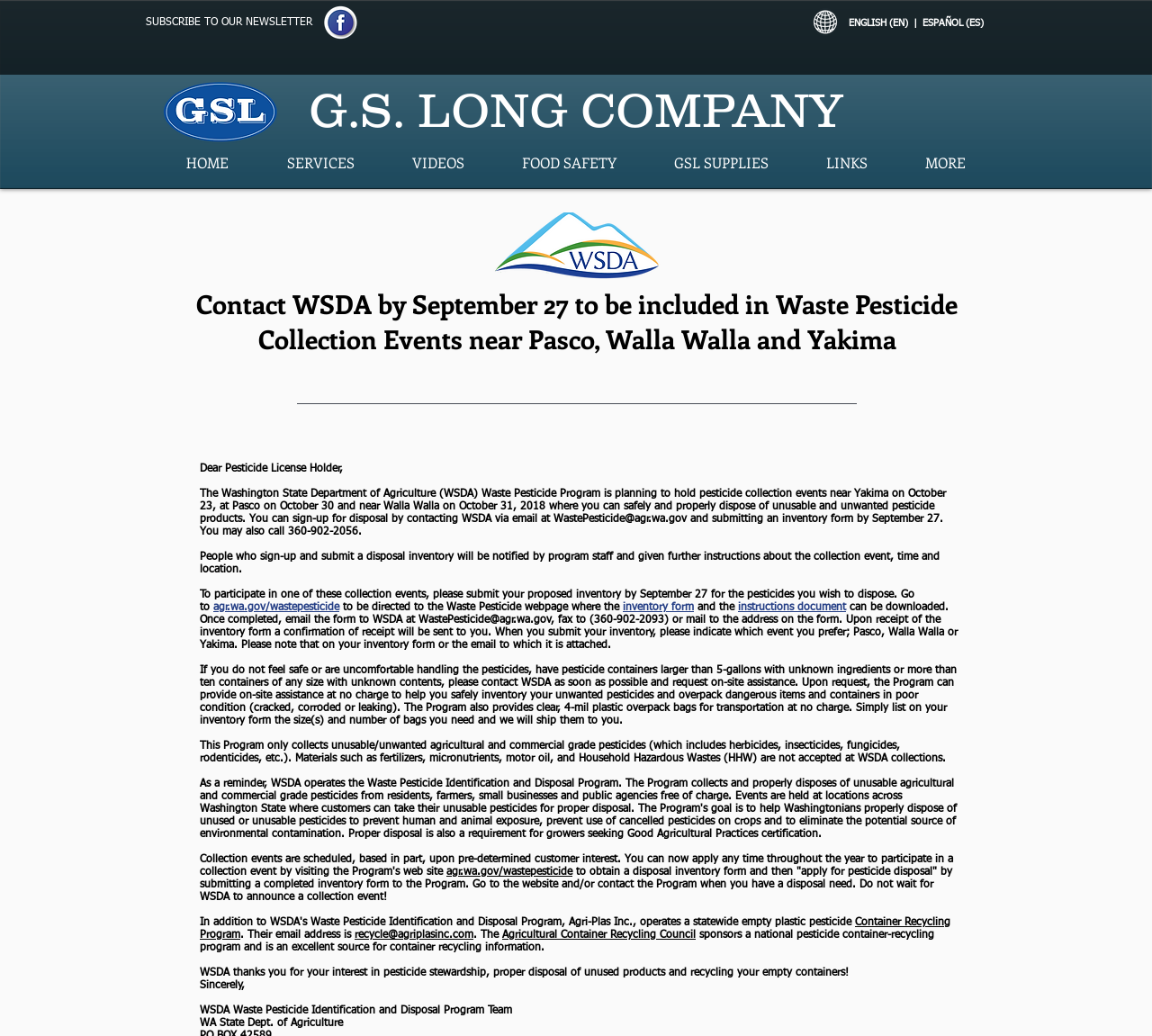Generate a comprehensive description of the webpage content.

The webpage is about the Washington State Department of Agriculture (WSDA) Pesticides Disposal program. At the top, there is a navigation menu with links to "HOME", "SERVICES", "VIDEOS", "FOOD SAFETY", "GSL SUPPLIES", and "LINKS". Below the navigation menu, there is a heading "G.S. LONG CO." and a link to subscribe to a newsletter.

On the left side of the page, there is an image of the WSDA logo, and below it, a heading that announces the Waste Pesticide Collection Events near Pasco, Walla Walla, and Yakima. The events are scheduled to take place on October 23, 30, and 31, 2018, respectively.

The main content of the page is a letter to pesticide license holders, informing them about the upcoming collection events and providing instructions on how to participate. The letter explains that participants need to submit an inventory form by September 27 to be included in the events. The form can be downloaded from the WSDA website, and once completed, it should be emailed or faxed to the WSDA.

The letter also provides information on what types of pesticides are accepted at the collection events and what materials are not accepted. Additionally, it mentions that the program provides on-site assistance at no charge to help with inventory and overpacking of dangerous items.

At the bottom of the page, there are links to the WSDA website, the Container Recycling Program, and the Agricultural Container Recycling Council. The page ends with a message from the WSDA Waste Pesticide Identification and Disposal Program Team, thanking users for their interest in pesticide stewardship and proper disposal of unused products.